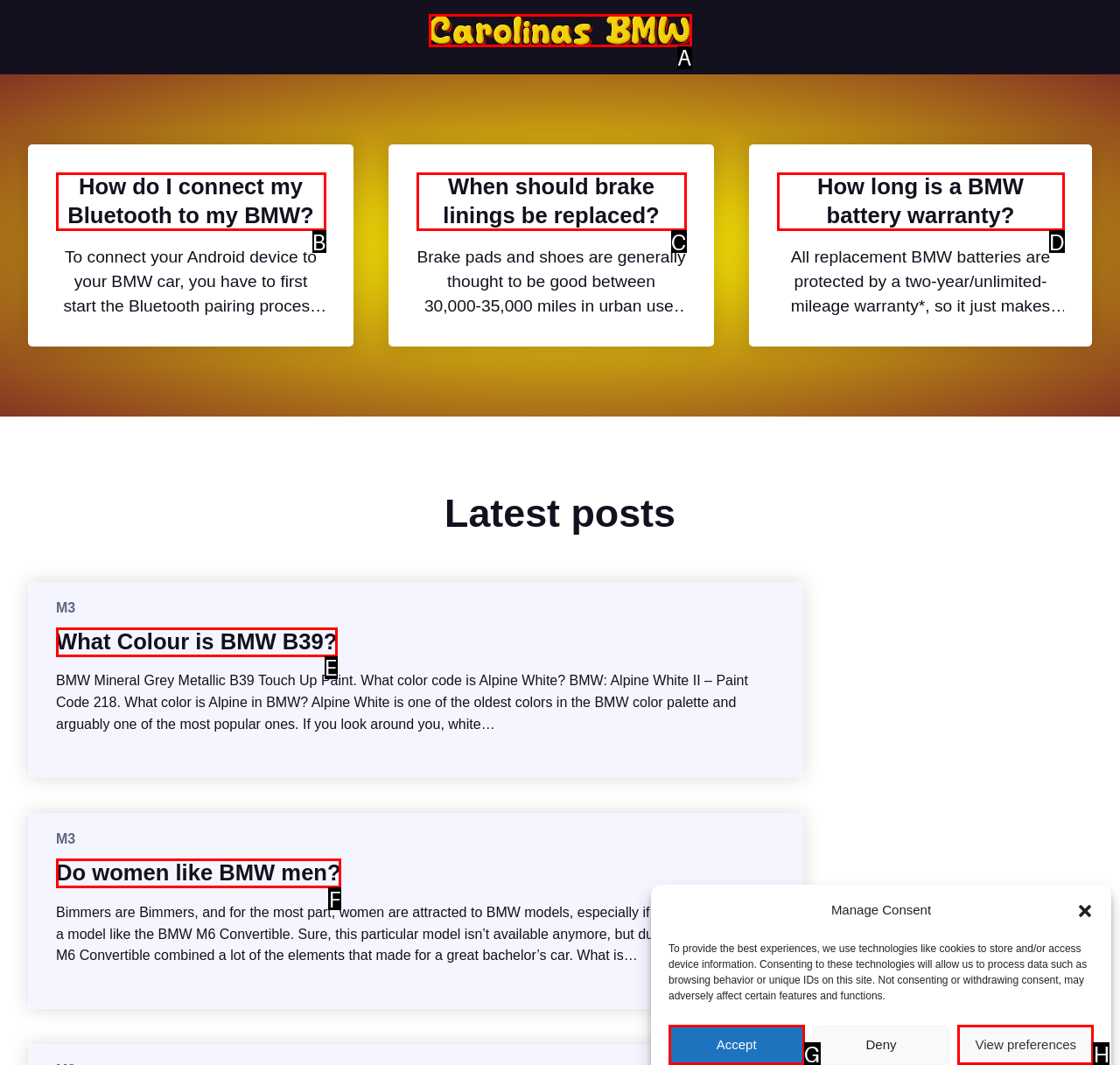Identify the letter that best matches this UI element description: What Colour is BMW B39?
Answer with the letter from the given options.

E